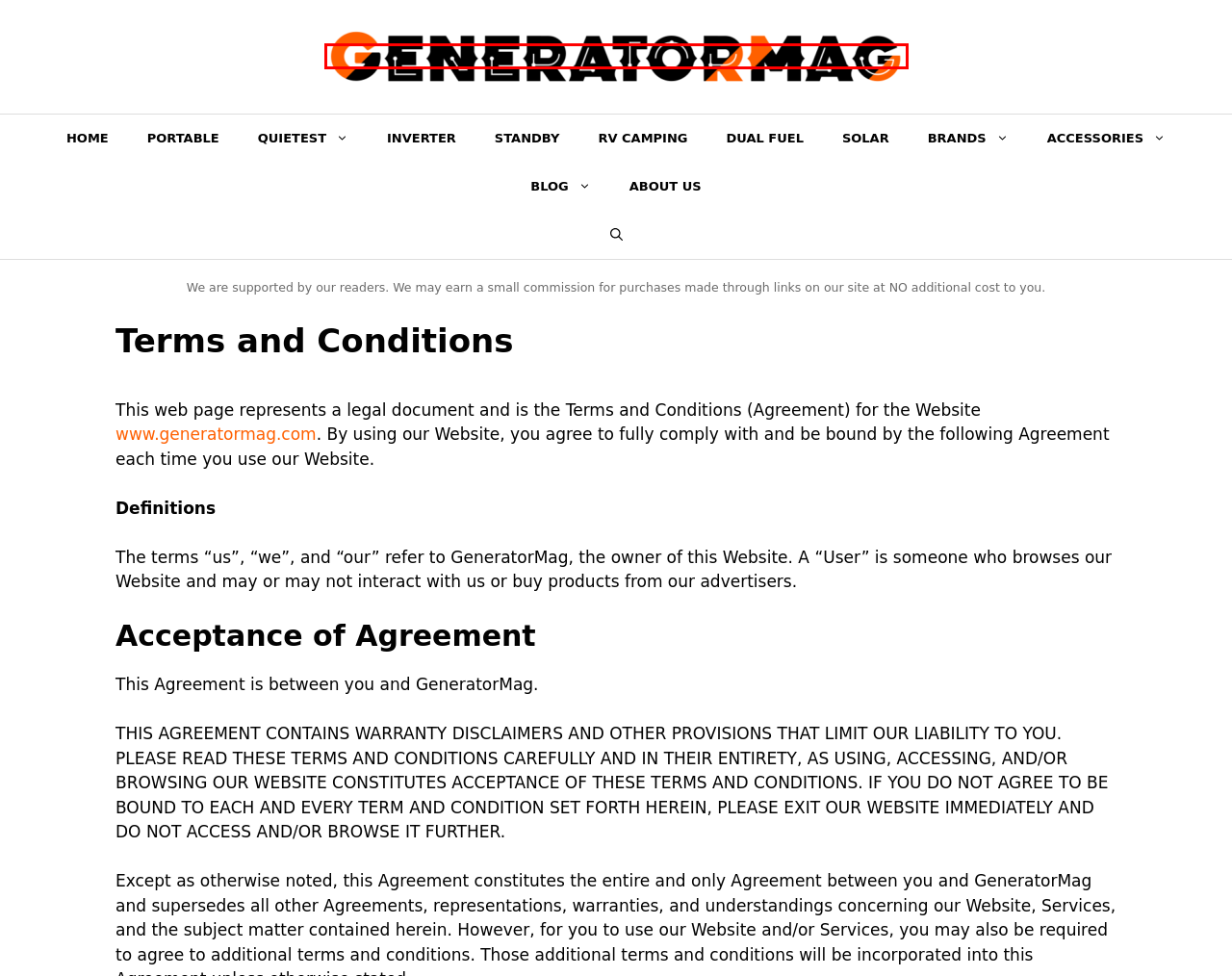You have a screenshot of a webpage with a red rectangle bounding box. Identify the best webpage description that corresponds to the new webpage after clicking the element within the red bounding box. Here are the candidates:
A. Blog Archives - GeneratorMag
B. Essential Generator Accessories: Power Up Anywhere, Anytime!
C. Reviews Archives - GeneratorMag
D. Portable Generator Reviews
E. Best Generator Reviews
F. Best Dual Fuel Generator Reviews
G. Quietest Generator Reviews
H. Best RV & Camping Generators

E